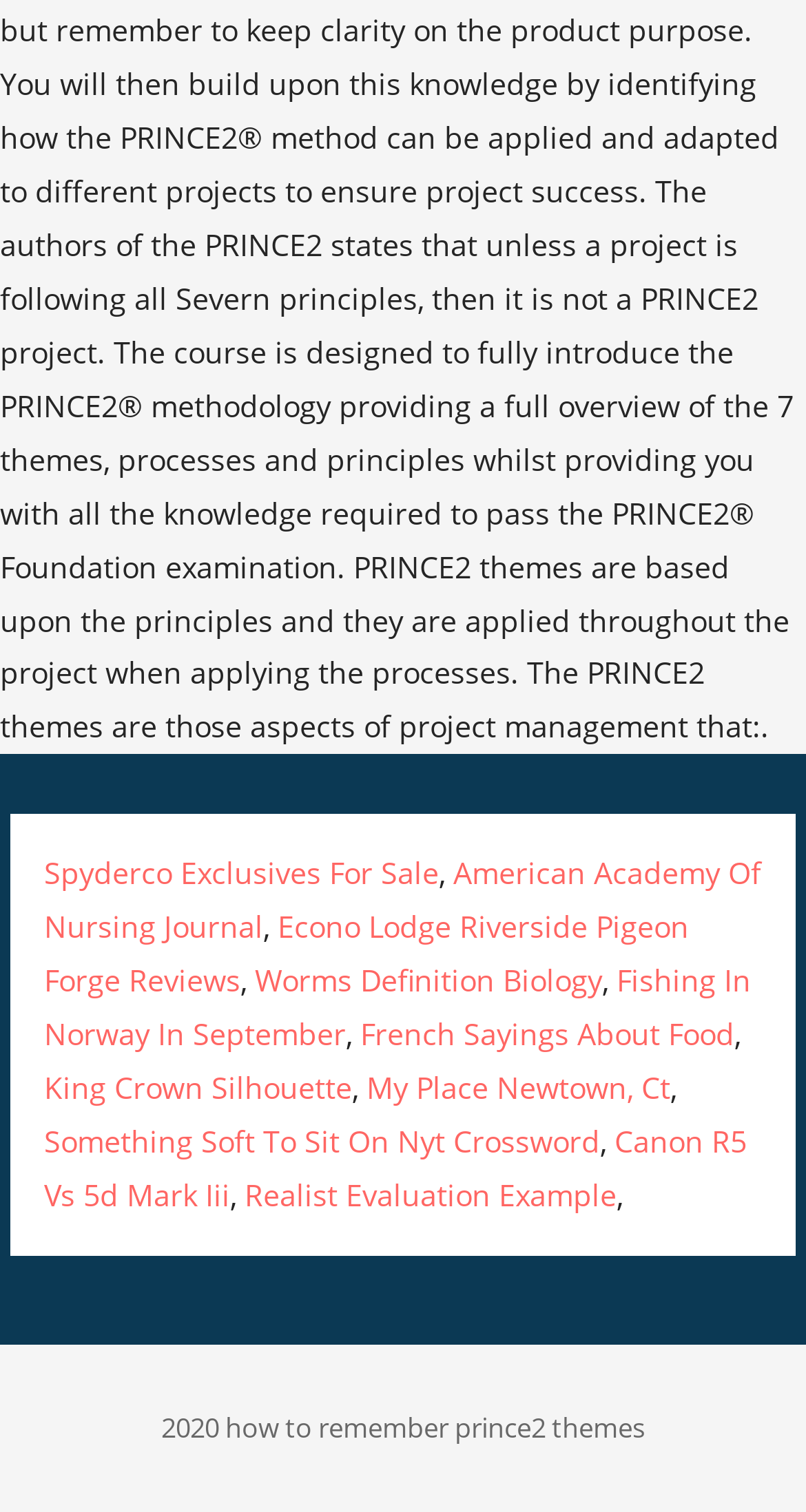Pinpoint the bounding box coordinates of the area that should be clicked to complete the following instruction: "Visit American Academy Of Nursing Journal". The coordinates must be given as four float numbers between 0 and 1, i.e., [left, top, right, bottom].

[0.055, 0.564, 0.945, 0.626]